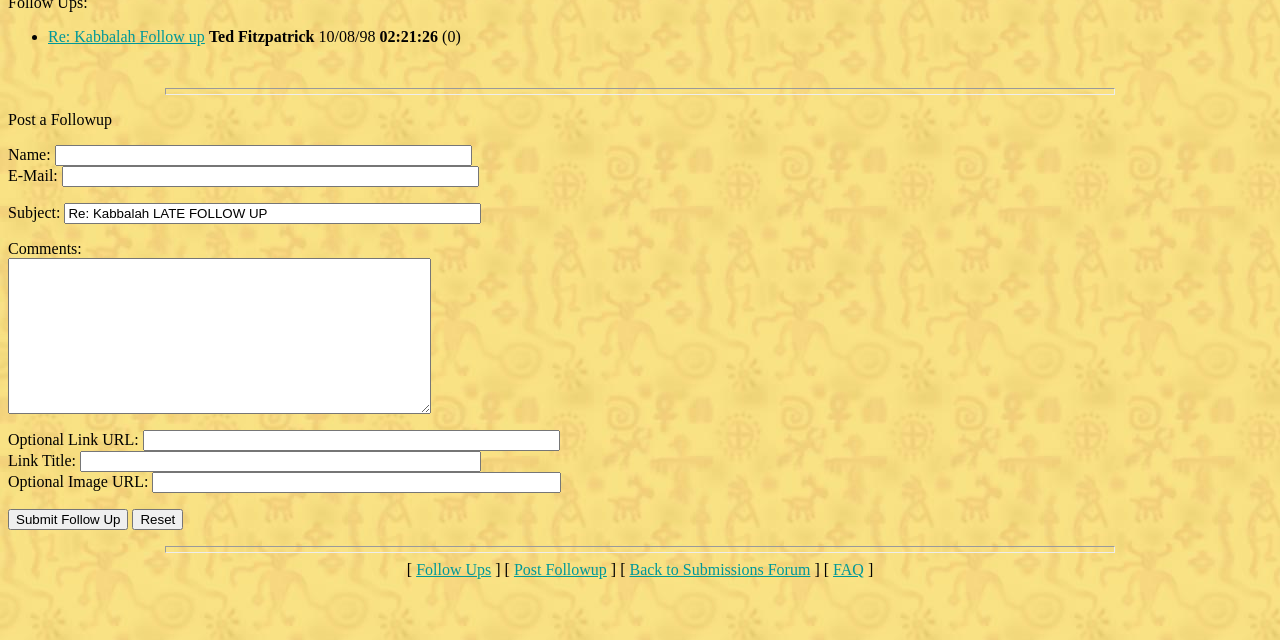Identify the bounding box for the described UI element: "FAQ".

[0.651, 0.877, 0.675, 0.903]